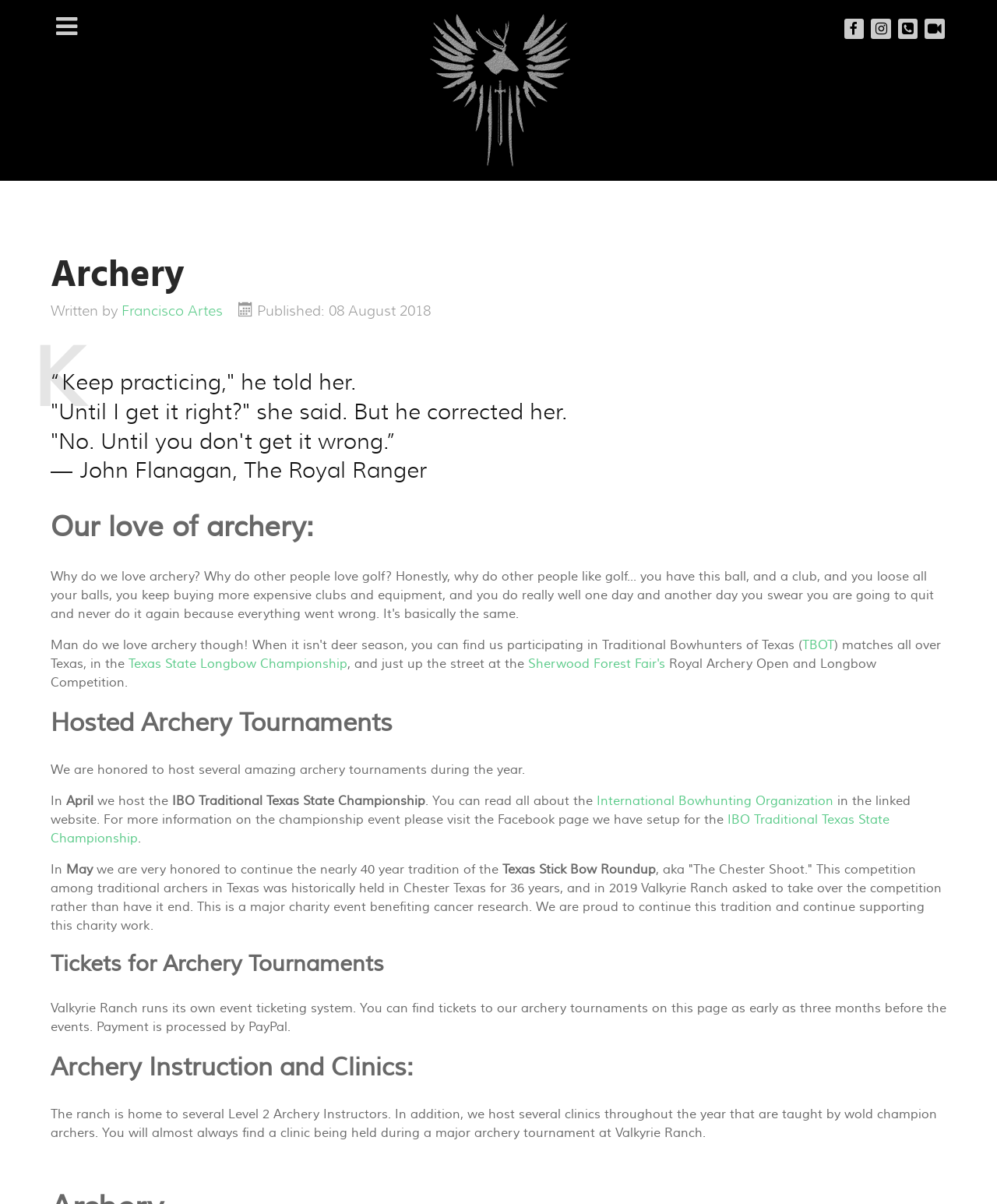Locate the bounding box of the user interface element based on this description: "IBO Traditional Texas State Championship".

[0.051, 0.675, 0.892, 0.703]